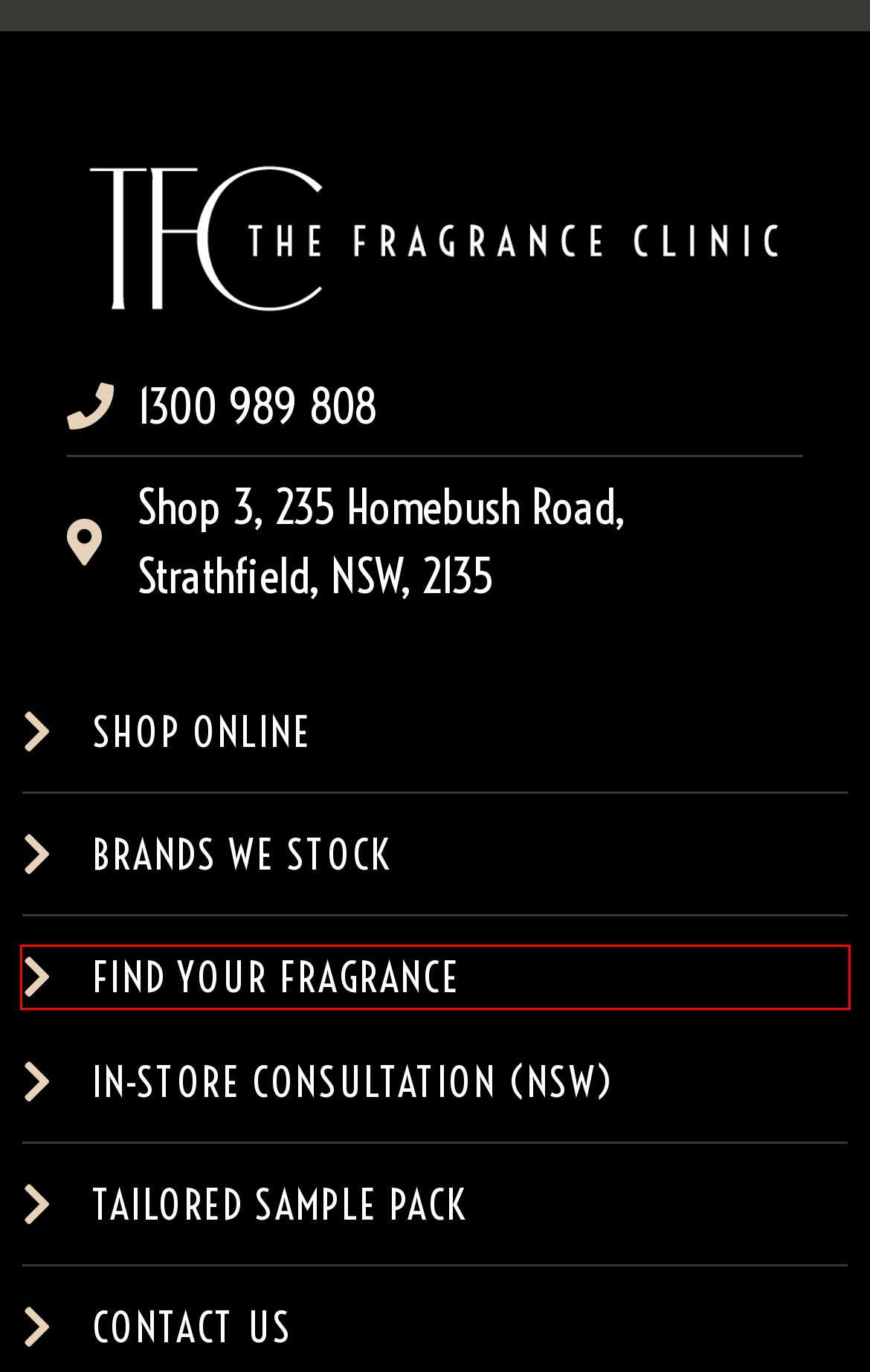Given a screenshot of a webpage with a red bounding box, please pick the webpage description that best fits the new webpage after clicking the element inside the bounding box. Here are the candidates:
A. Contact - The Fragrance Clinic
B. The Fragrance Clinic - Consultation
C. Boltblue: Full-Service Digital Marketing Agency in Perth
D. Find Your Fragrance | Tailored Perfume Recommendations by The Fragrance Clinic
E. Shangri La | Order Hiram Green Perfumes in Australia | The Fragrance Clinic
F. The Fragrance Clinic - Find Your Fragrance
G. Our Brands | Top Luxury Fragrance Brands at The Fragrance Clinic
H. Shop Online | Luxury Perfumes Delivered Australia-Wide by The Fragrance Clinic

D